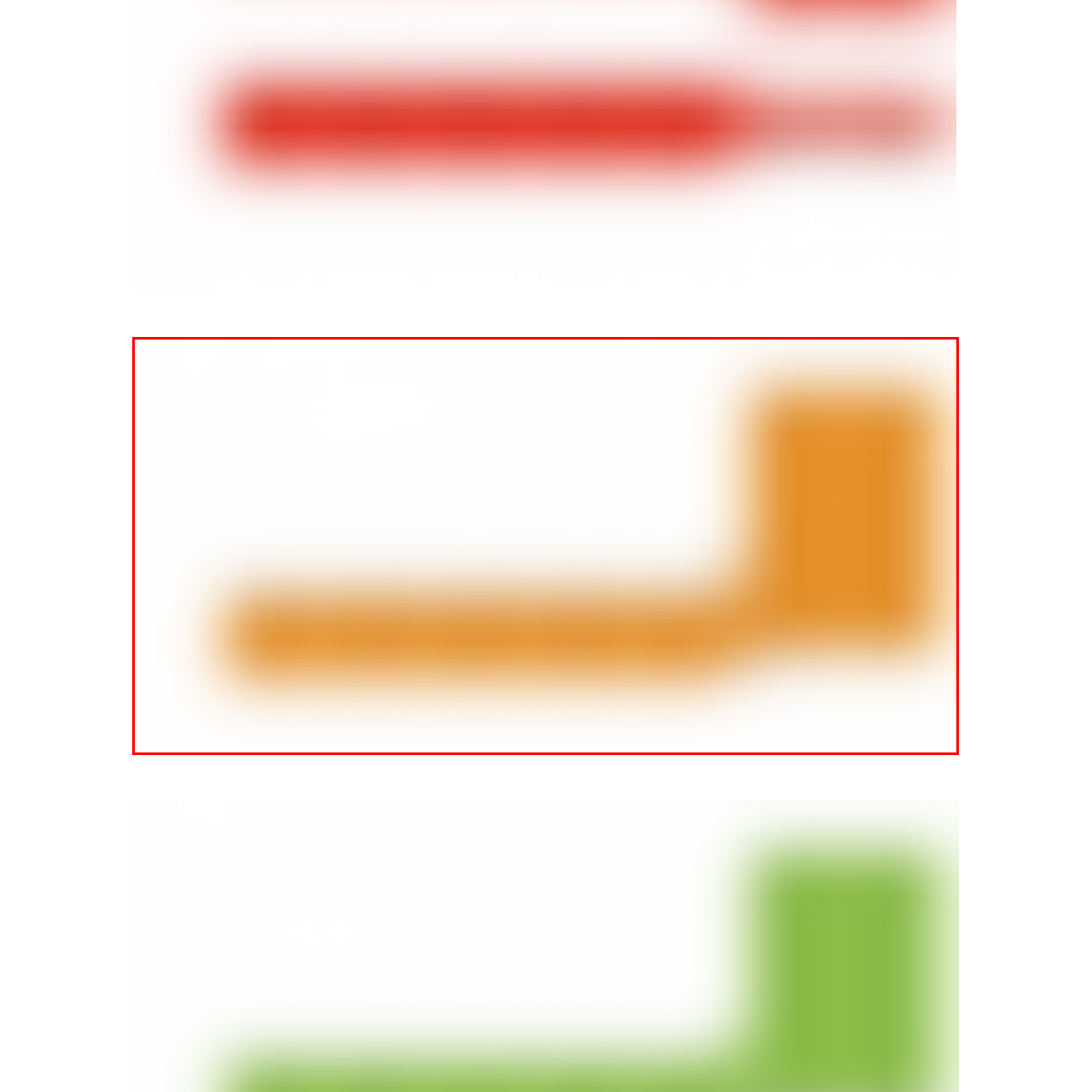Refer to the image encased in the red bounding box and answer the subsequent question with a single word or phrase:
What is the design style of the image?

Minimalistic